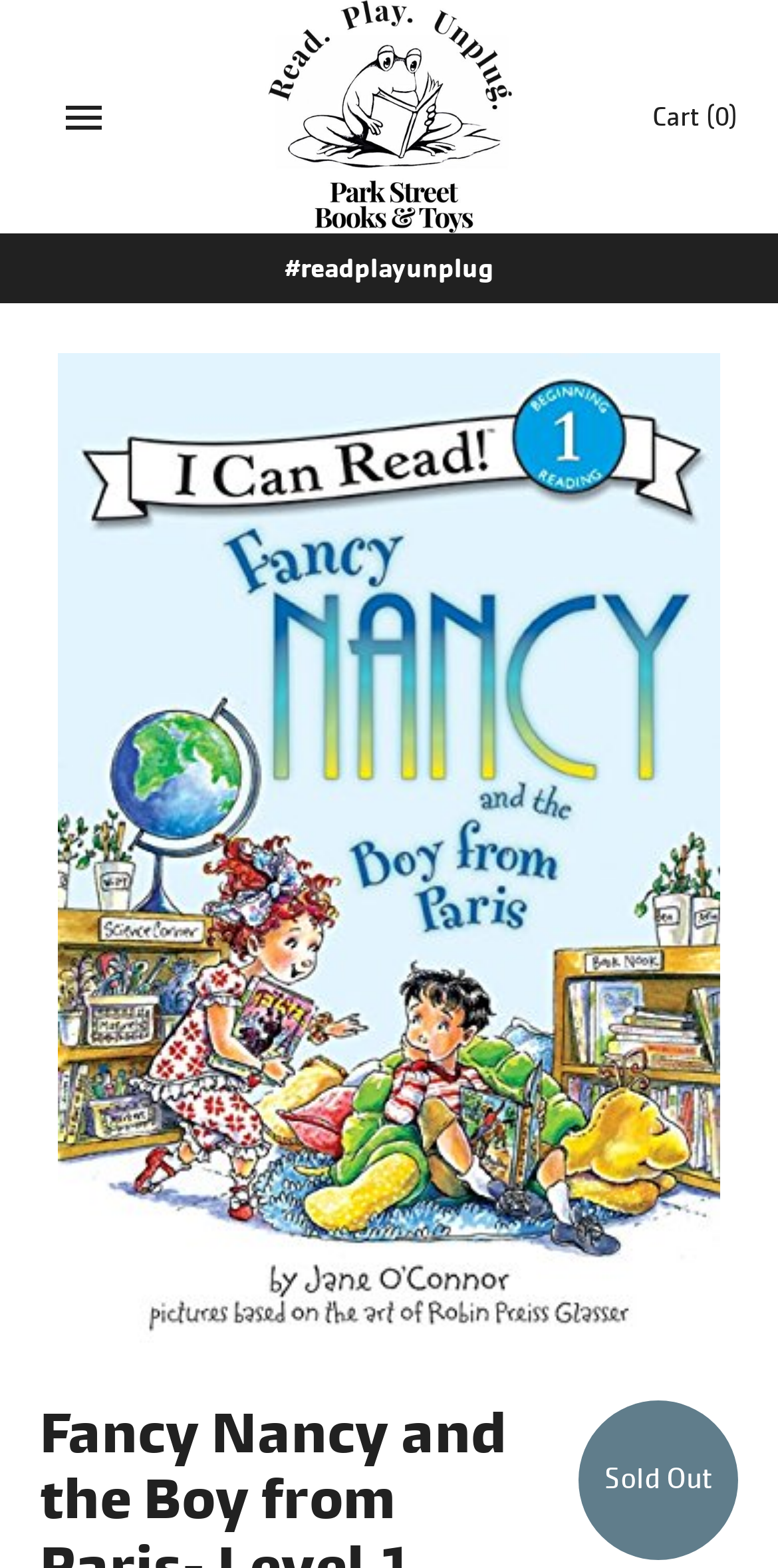What is the direction of the arrow icon?
Please provide a detailed answer to the question.

I found an image element with the description 'Left' located at [0.033, 0.011, 0.095, 0.042], which suggests it is an arrow icon pointing to the left direction.